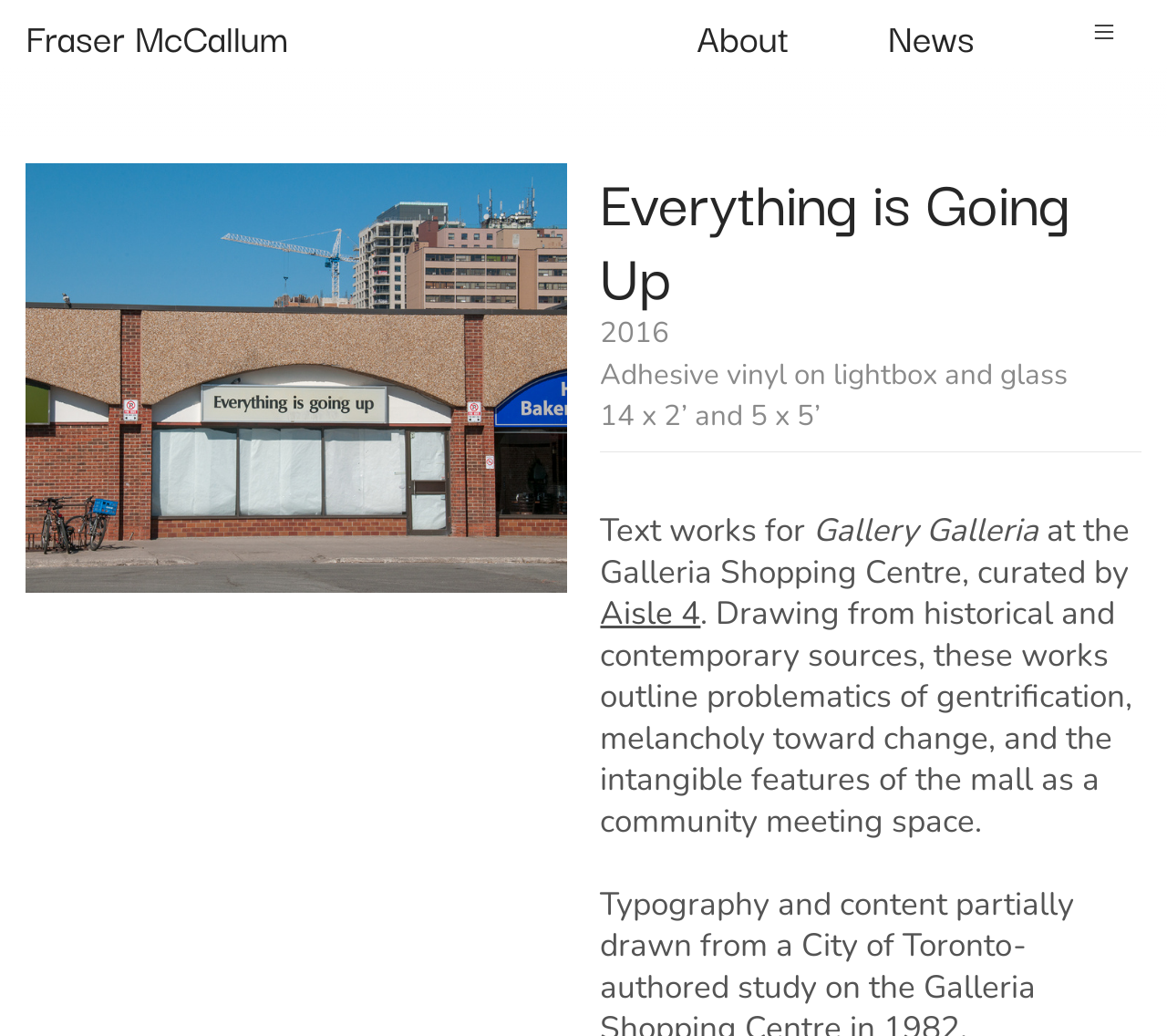Respond with a single word or phrase for the following question: 
Where was the artwork exhibited?

Galleria Shopping Centre